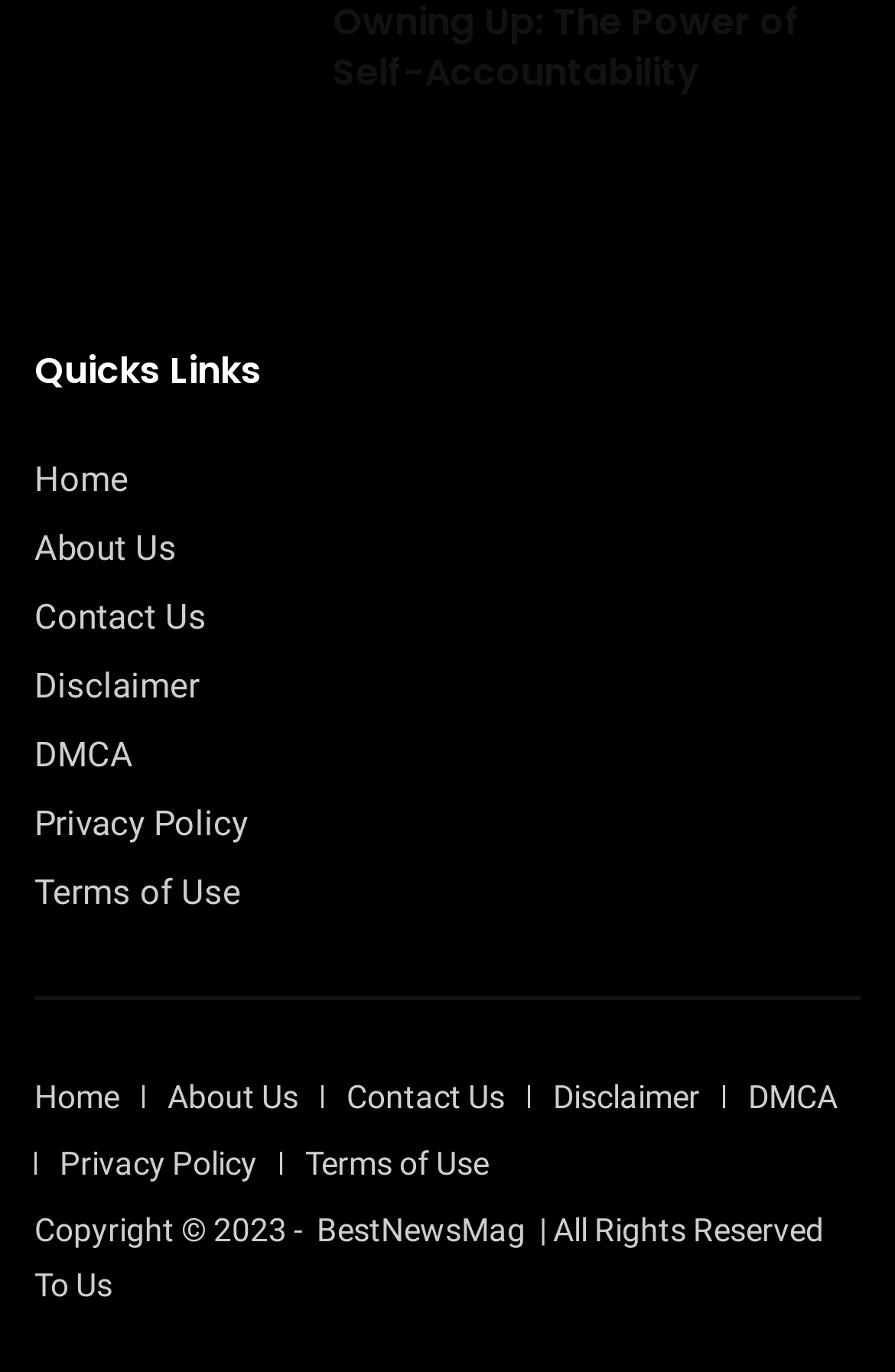Determine the bounding box coordinates for the region that must be clicked to execute the following instruction: "contact us".

[0.387, 0.786, 0.564, 0.813]